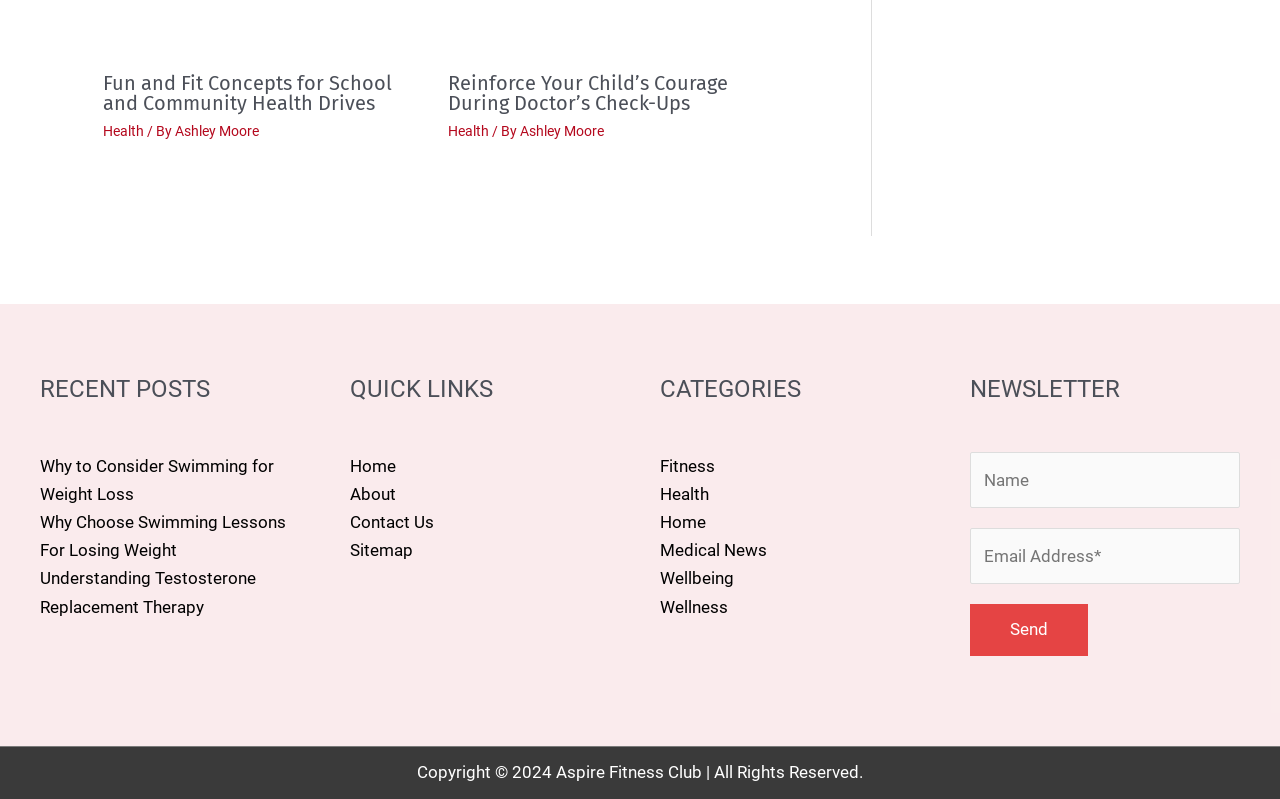Please respond to the question using a single word or phrase:
What is the author of the first article?

Ashley Moore